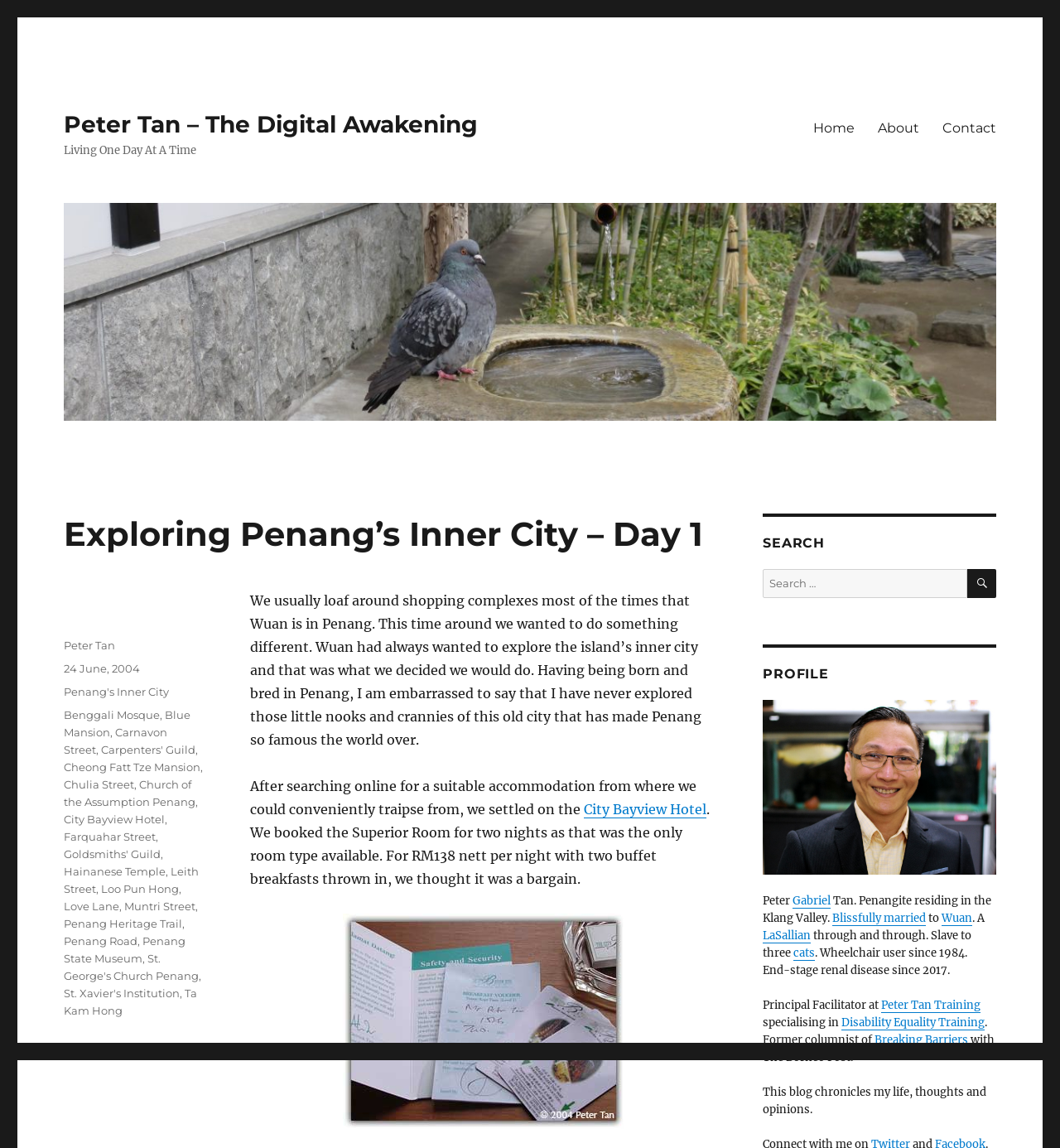Can you locate the main headline on this webpage and provide its text content?

Exploring Penang’s Inner City – Day 1